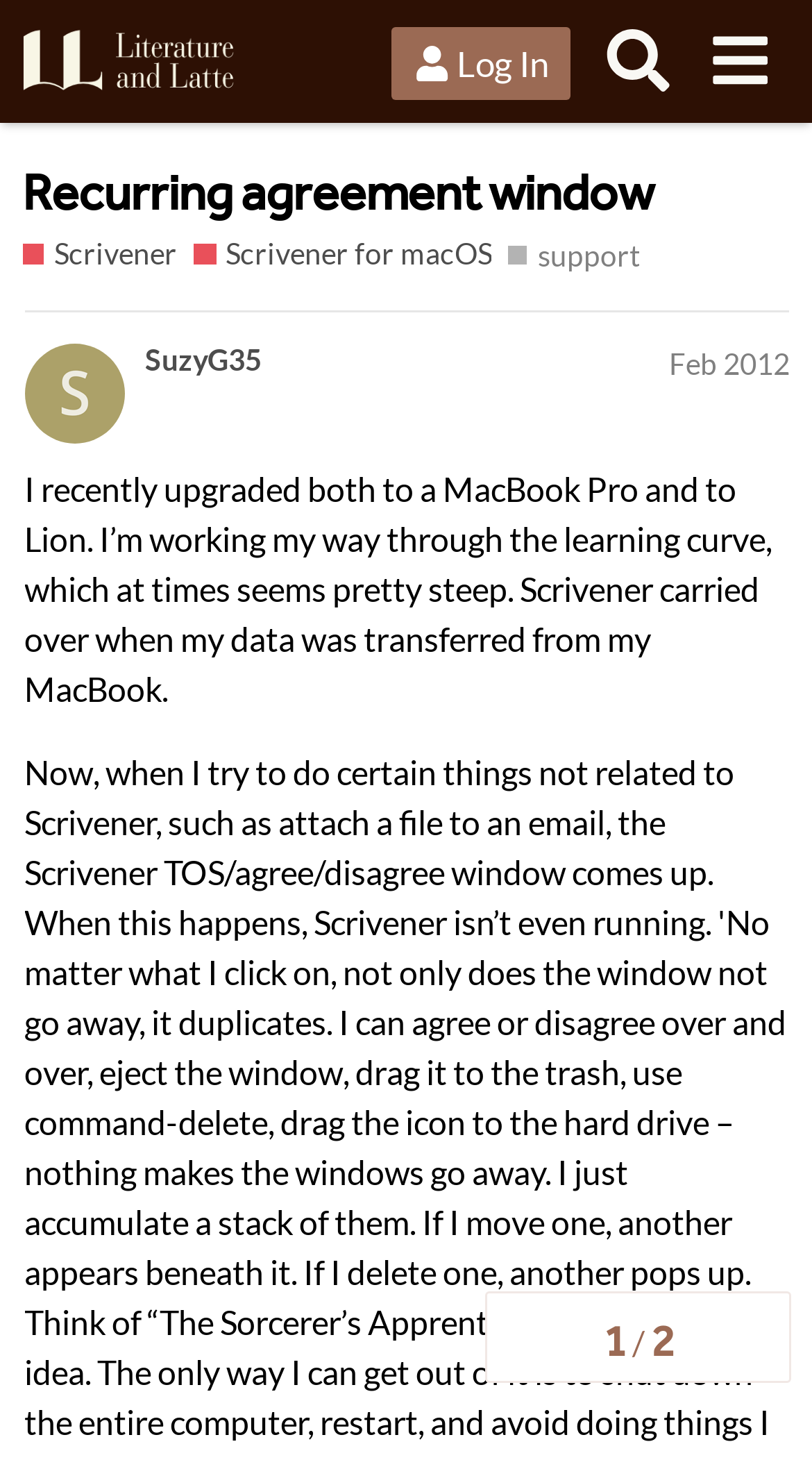Identify the bounding box of the HTML element described as: "alt="Literature & Latte Forums"".

[0.027, 0.014, 0.323, 0.069]